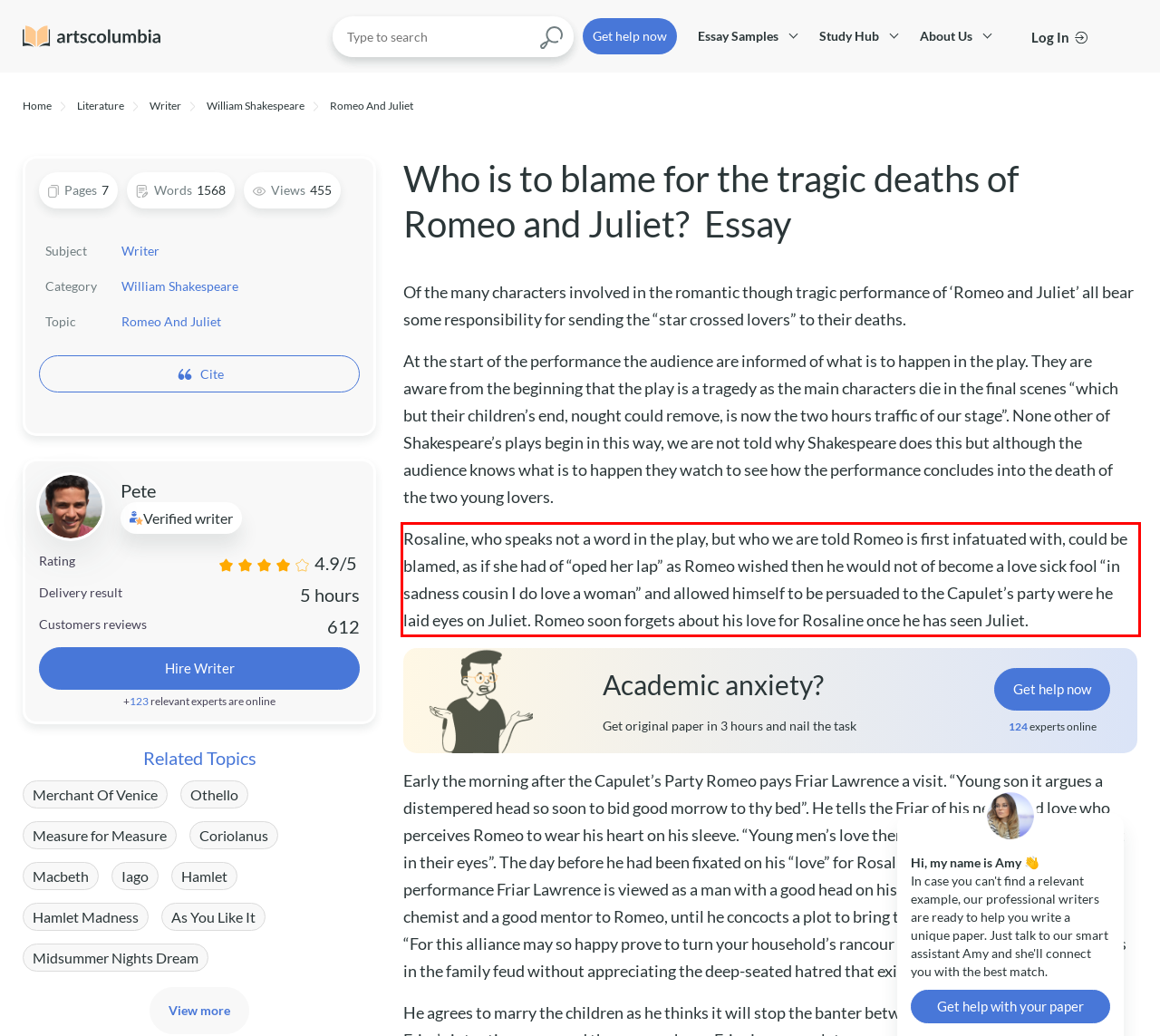Within the screenshot of a webpage, identify the red bounding box and perform OCR to capture the text content it contains.

Rosaline, who speaks not a word in the play, but who we are told Romeo is first infatuated with, could be blamed, as if she had of “oped her lap” as Romeo wished then he would not of become a love sick fool “in sadness cousin I do love a woman” and allowed himself to be persuaded to the Capulet’s party were he laid eyes on Juliet. Romeo soon forgets about his love for Rosaline once he has seen Juliet.